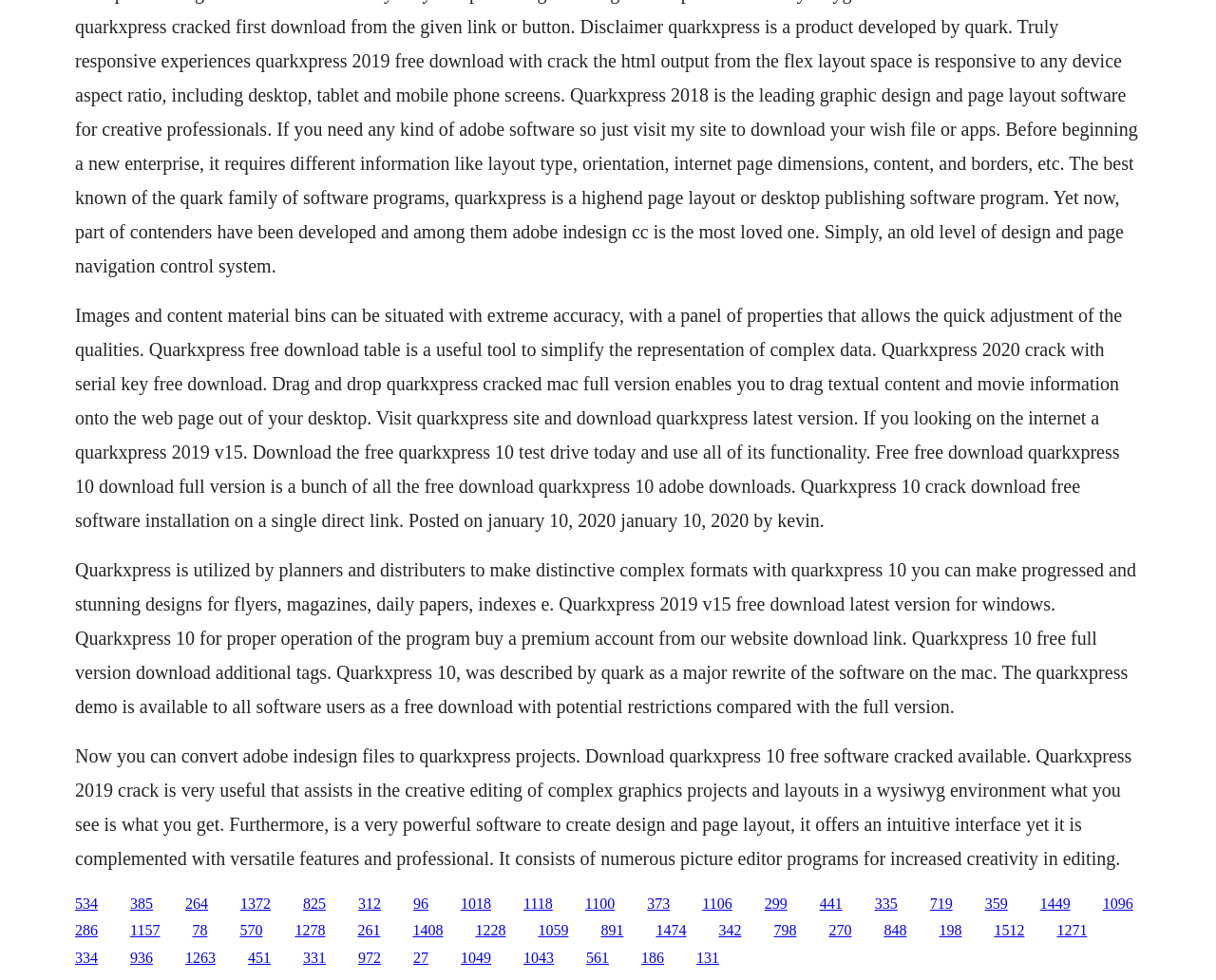Please identify the bounding box coordinates of the clickable region that I should interact with to perform the following instruction: "Search for 'roll to roll film laminator'". The coordinates should be expressed as four float numbers between 0 and 1, i.e., [left, top, right, bottom].

None